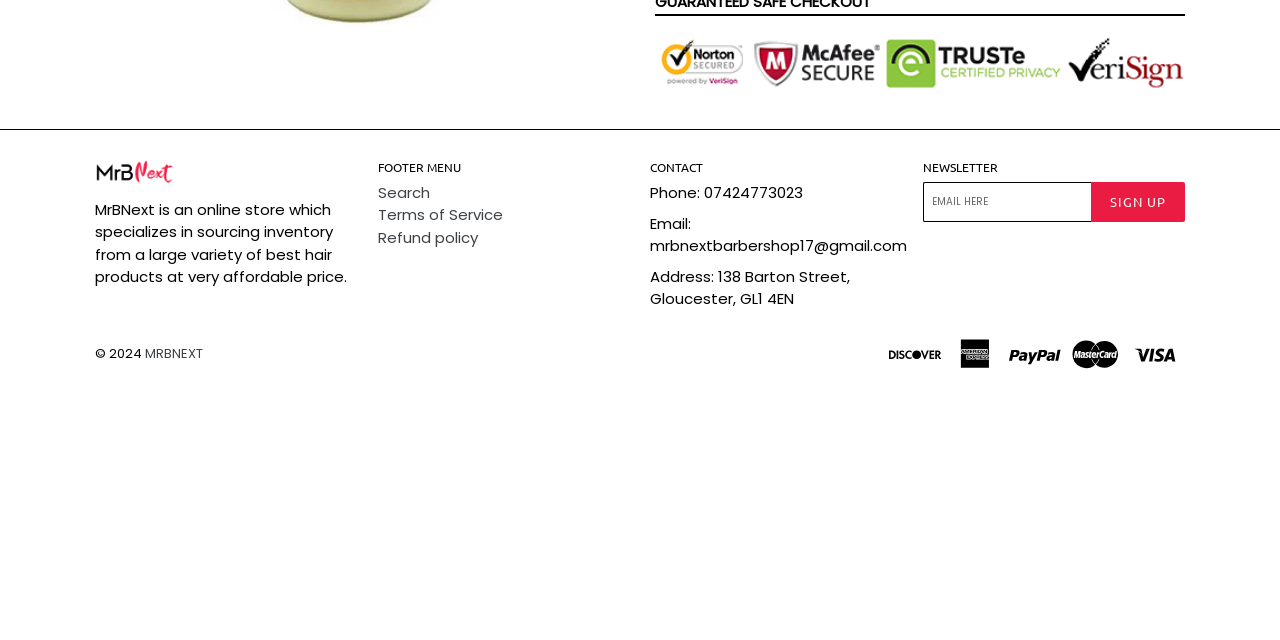Predict the bounding box for the UI component with the following description: "Terms of Service".

[0.295, 0.319, 0.393, 0.352]